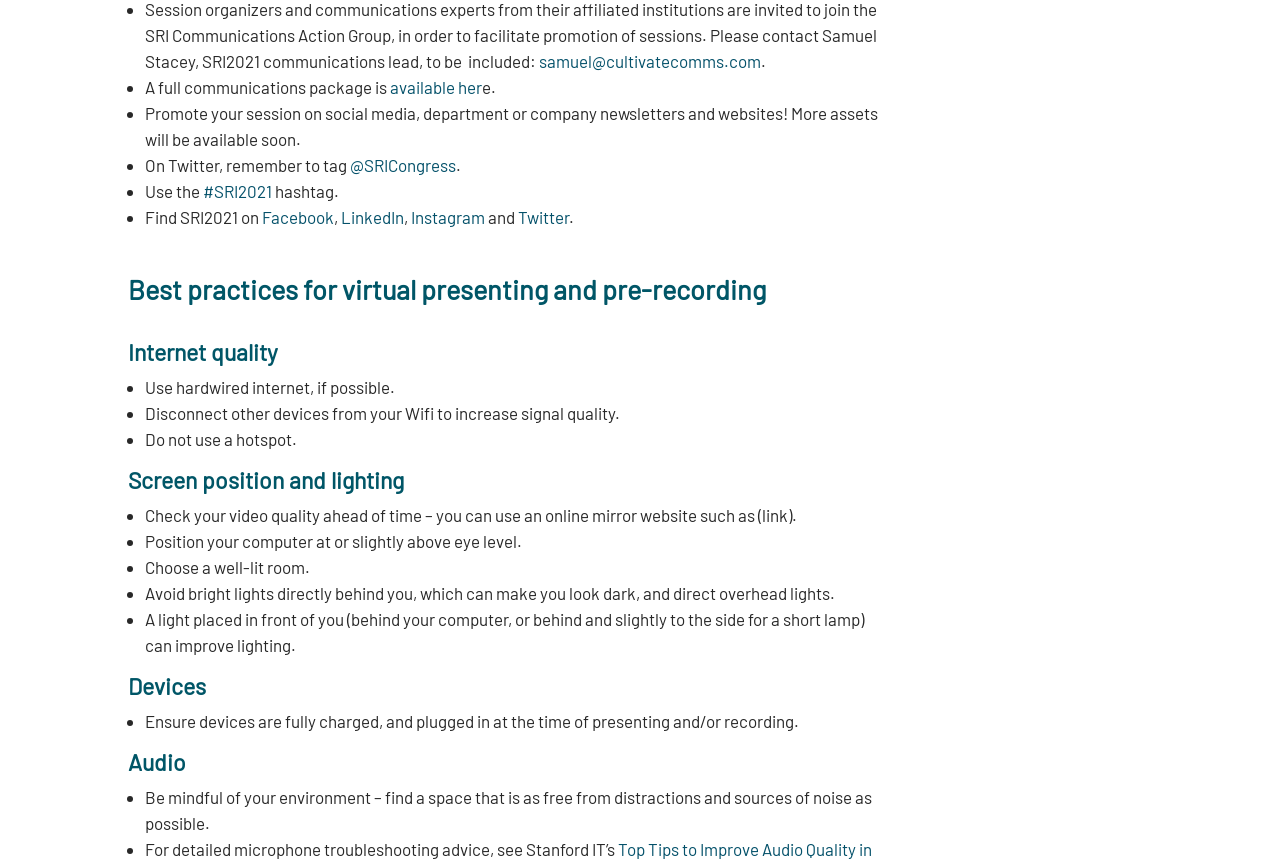Answer the question below in one word or phrase:
What is the recommended position for a computer during virtual presenting?

At or slightly above eye level